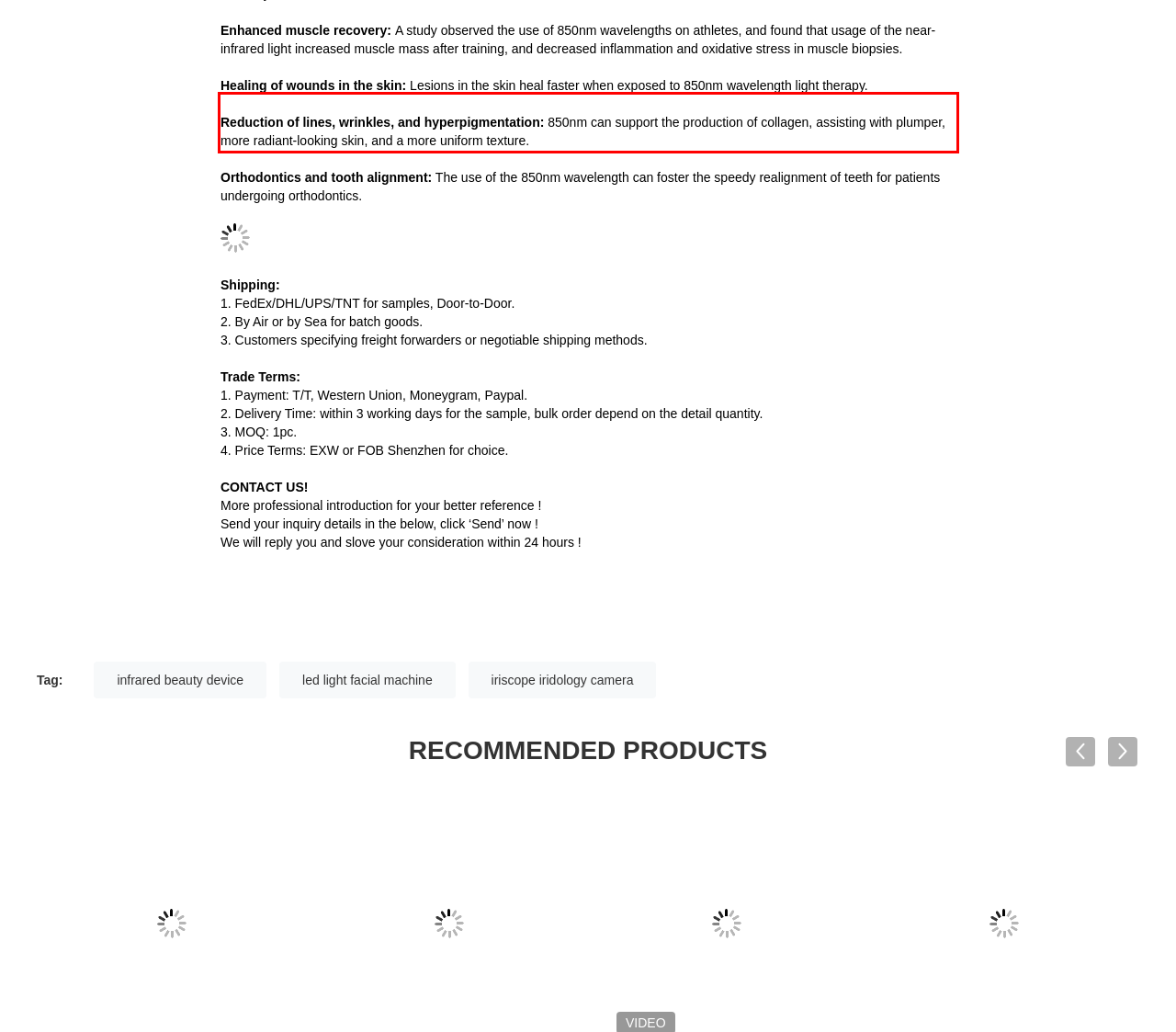Within the provided webpage screenshot, find the red rectangle bounding box and perform OCR to obtain the text content.

Reduction of lines, wrinkles, and hyperpigmentation: 850nm can support the production of collagen, assisting with plumper, more radiant-looking skin, and a more uniform texture.